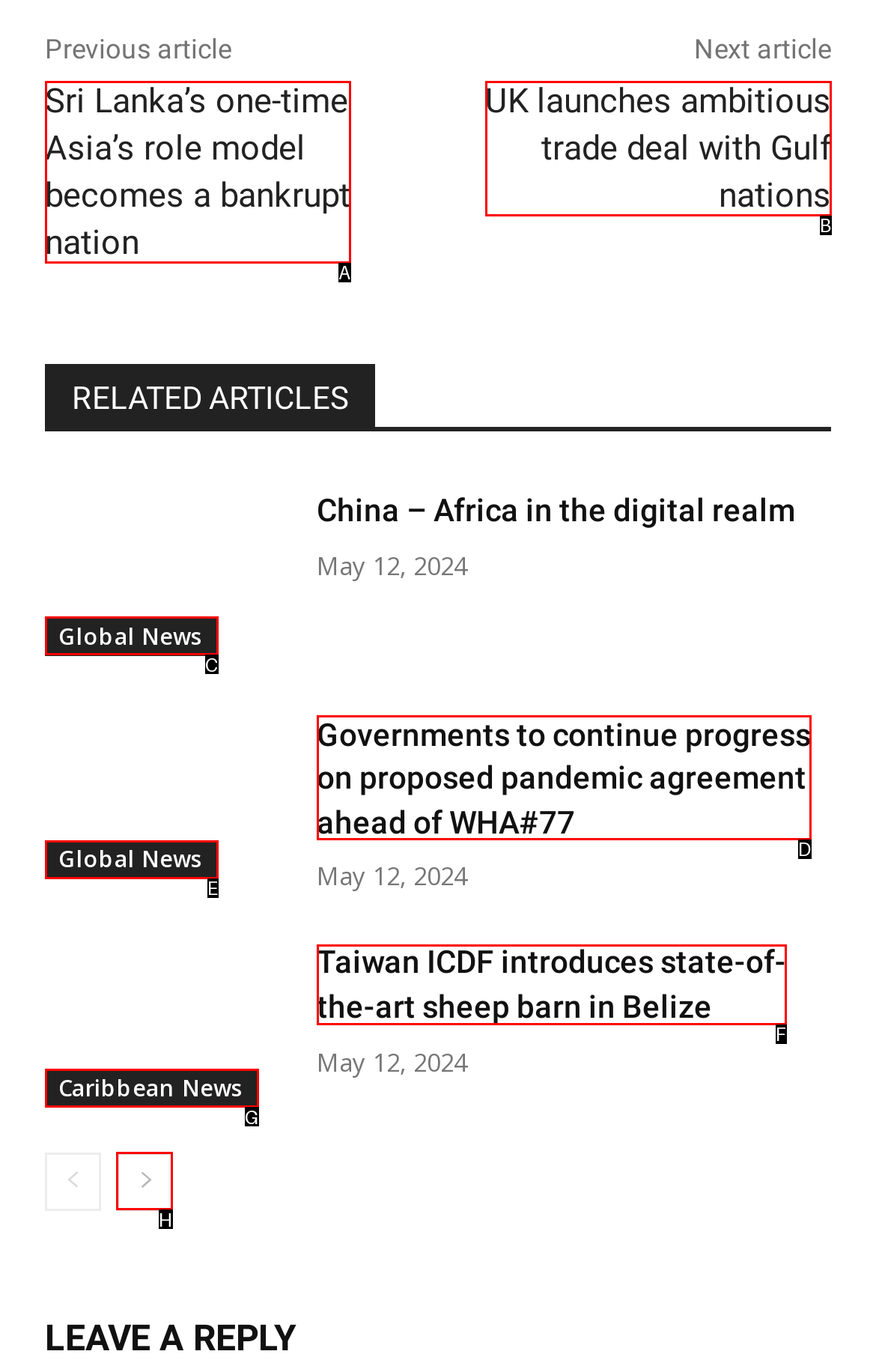Select the HTML element to finish the task: Go to the next page Reply with the letter of the correct option.

H